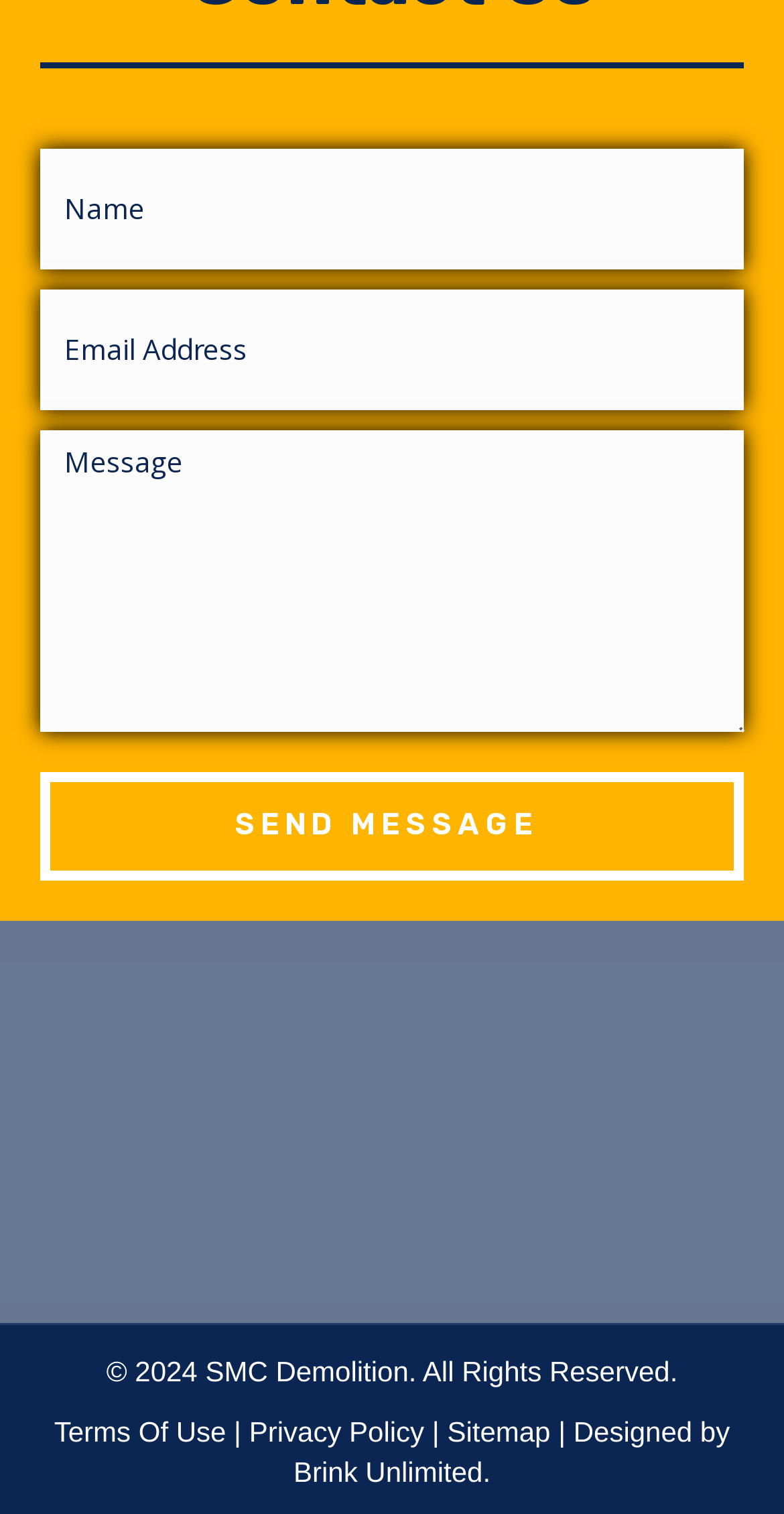Who designed the website?
Look at the image and respond to the question as thoroughly as possible.

The text at the bottom of the page states 'Designed by Brink Unlimited', indicating that Brink Unlimited is the designer of the website.